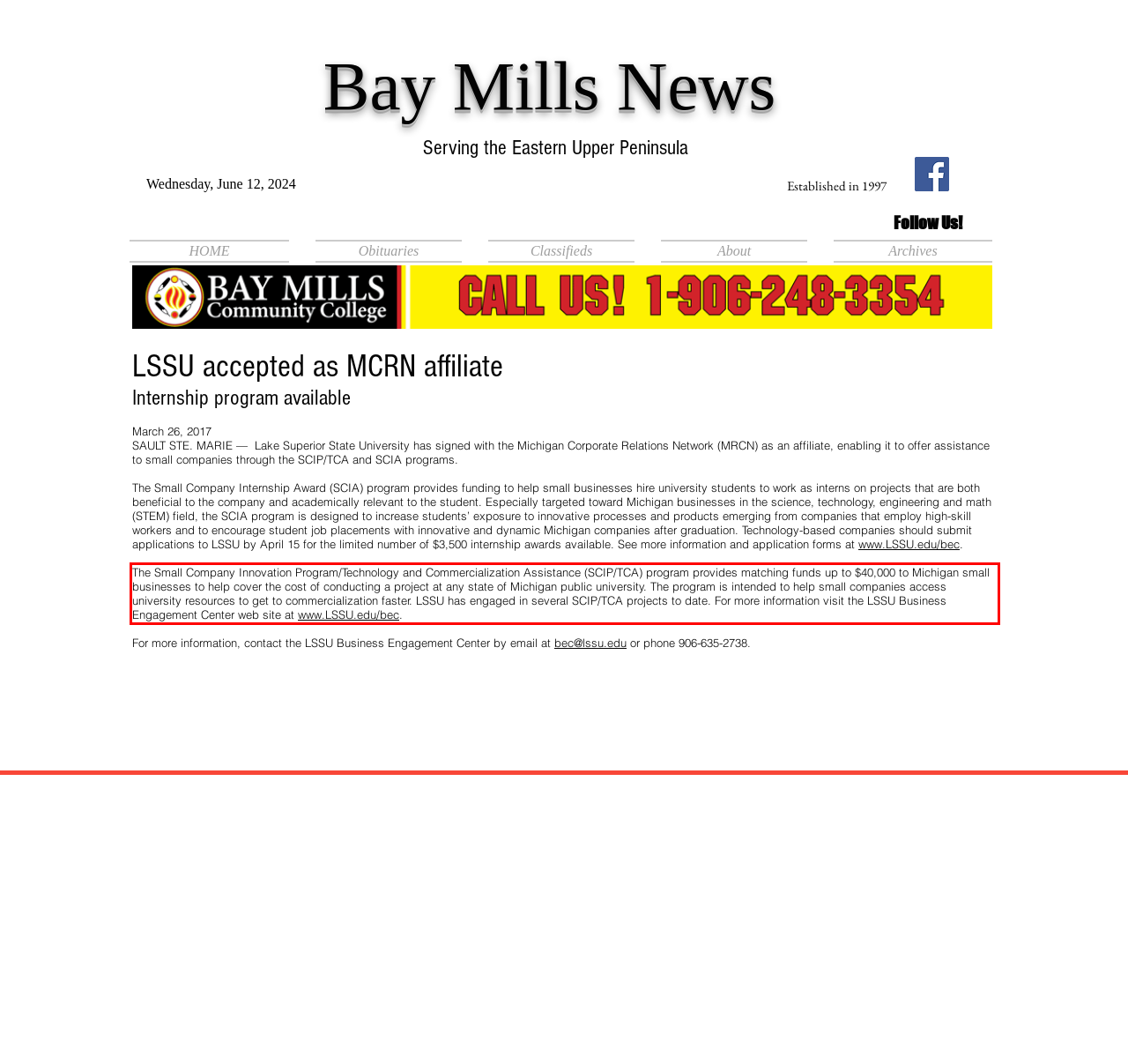In the screenshot of the webpage, find the red bounding box and perform OCR to obtain the text content restricted within this red bounding box.

The Small Company Innovation Program/Technology and Commercialization Assistance (SCIP/TCA) program provides matching funds up to $40,000 to Michigan small businesses to help cover the cost of conducting a project at any state of Michigan public university. The program is intended to help small companies access university resources to get to commercialization faster. LSSU has engaged in several SCIP/TCA projects to date. For more information visit the LSSU Business Engagement Center web site at www.LSSU.edu/bec.